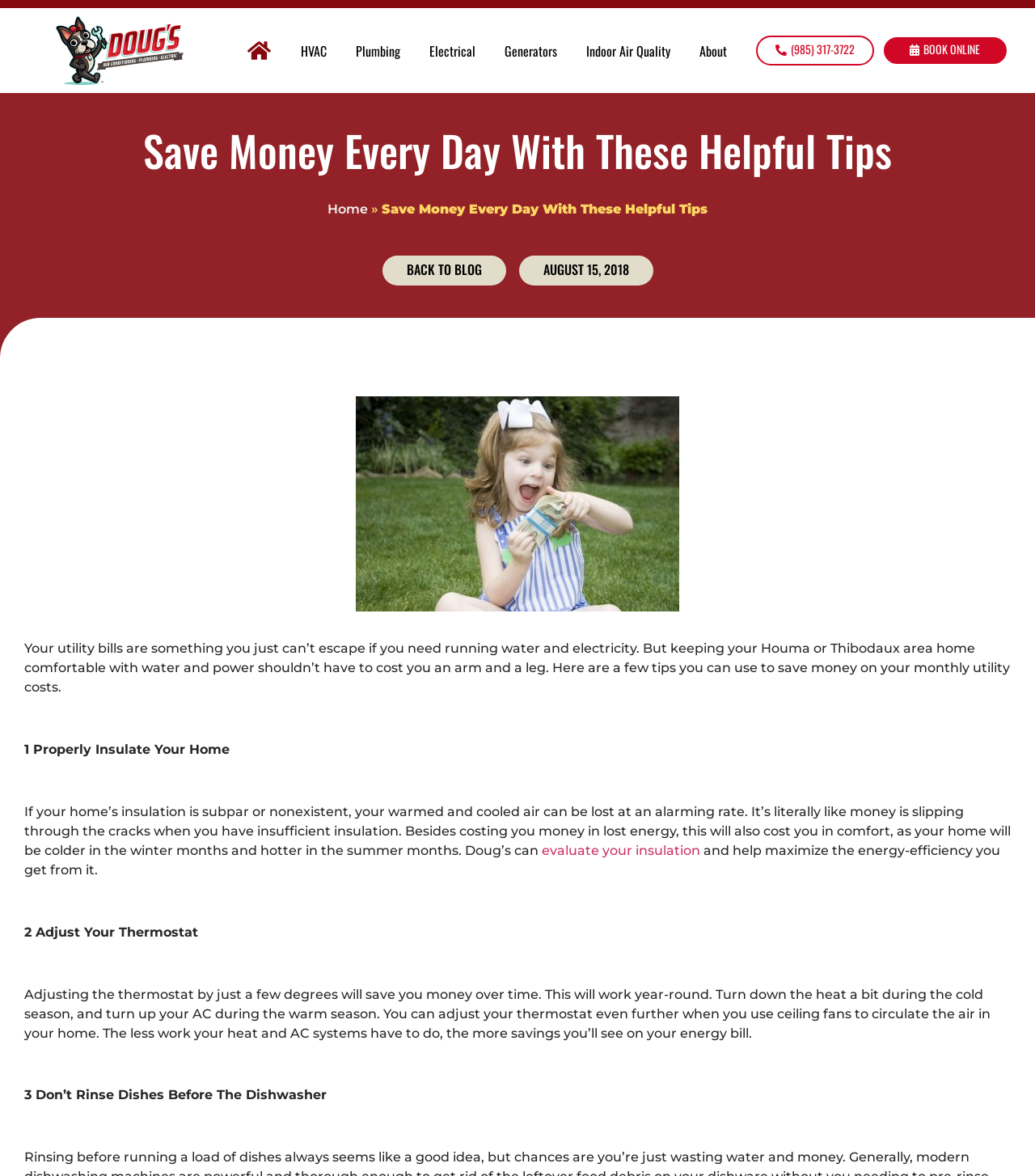Determine the bounding box coordinates of the clickable region to execute the instruction: "Click on the 'About' link". The coordinates should be four float numbers between 0 and 1, denoted as [left, top, right, bottom].

[0.662, 0.033, 0.717, 0.054]